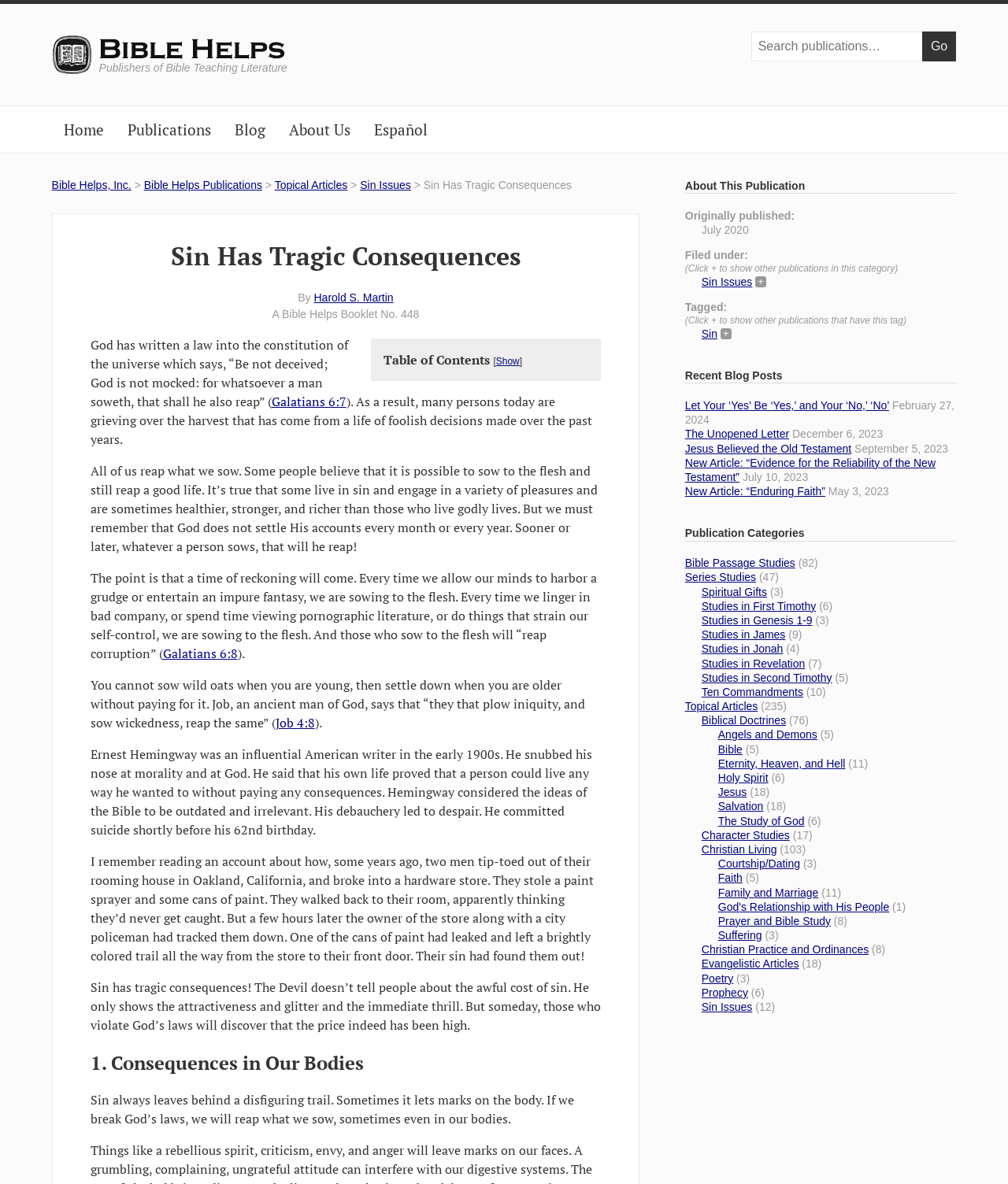Utilize the information from the image to answer the question in detail:
What is the Bible verse mentioned in the publication?

The Bible verse mentioned in the publication can be found in the text, which quotes 'Galatians 6:7' as 'Be not deceived; God is not mocked: for whatsoever a man soweth, that shall he also reap'.